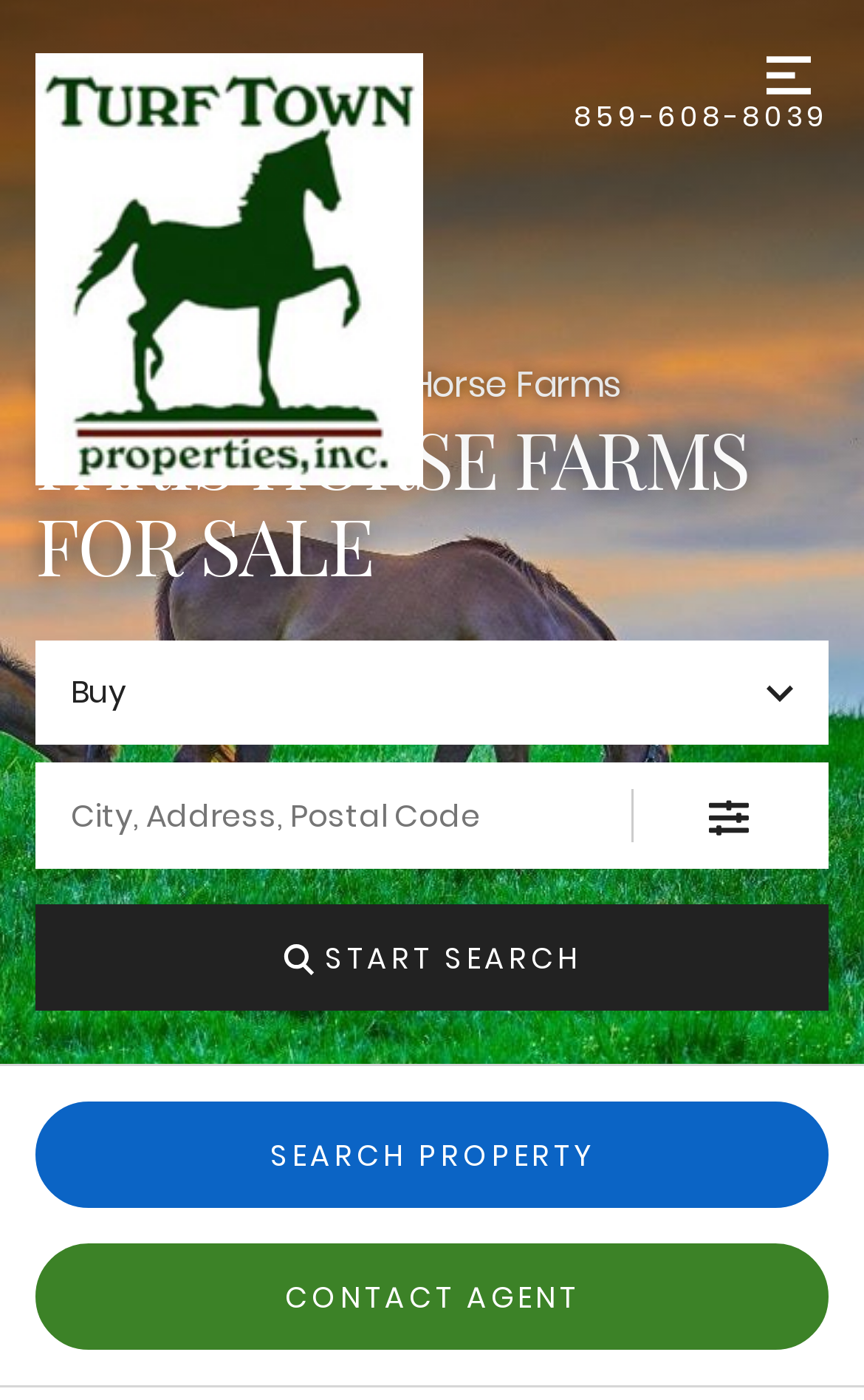Please identify the bounding box coordinates of the element I should click to complete this instruction: 'contact the agent'. The coordinates should be given as four float numbers between 0 and 1, like this: [left, top, right, bottom].

[0.041, 0.888, 0.959, 0.964]